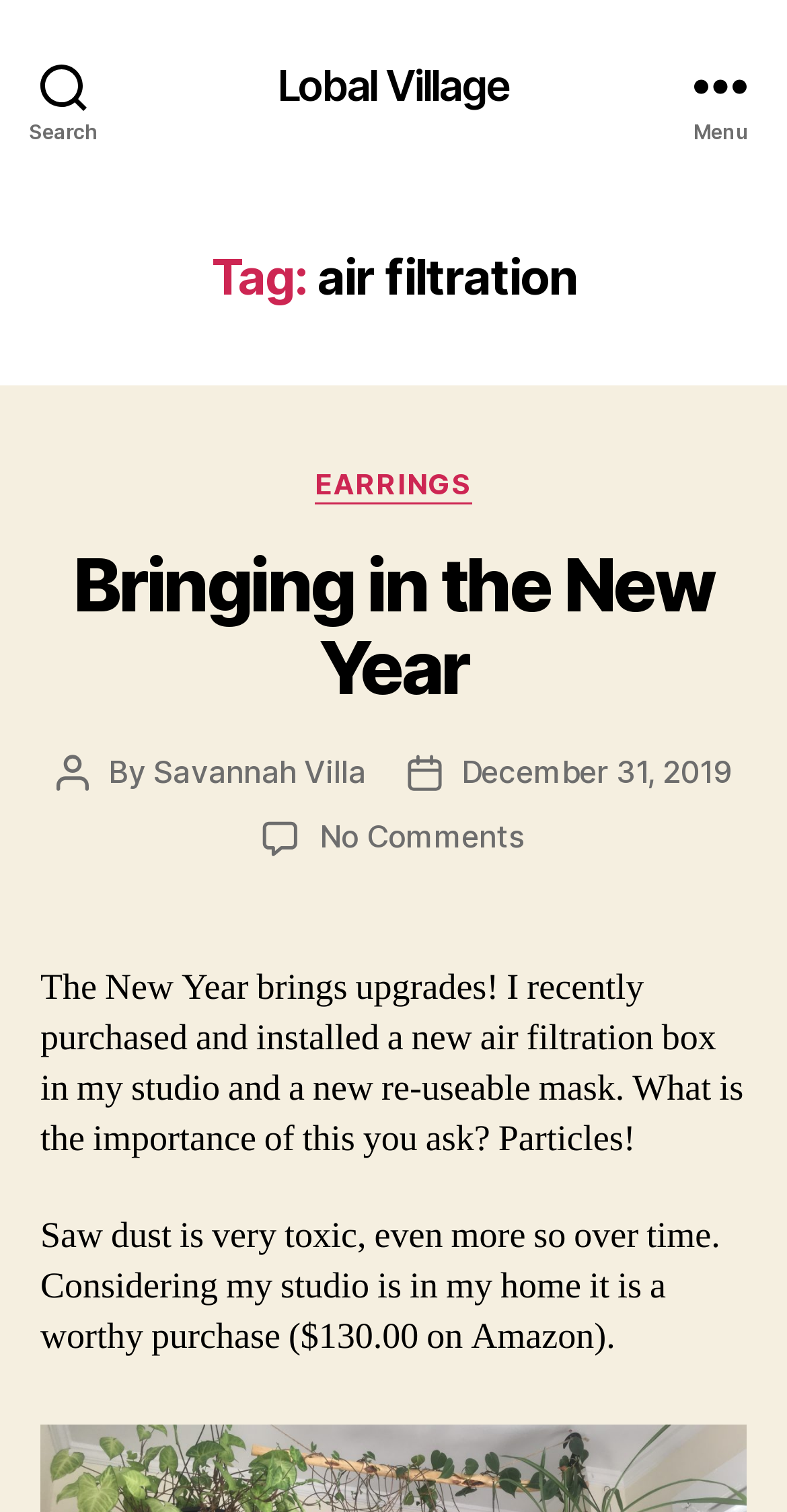Identify the bounding box for the UI element described as: "Search". The coordinates should be four float numbers between 0 and 1, i.e., [left, top, right, bottom].

[0.0, 0.0, 0.162, 0.112]